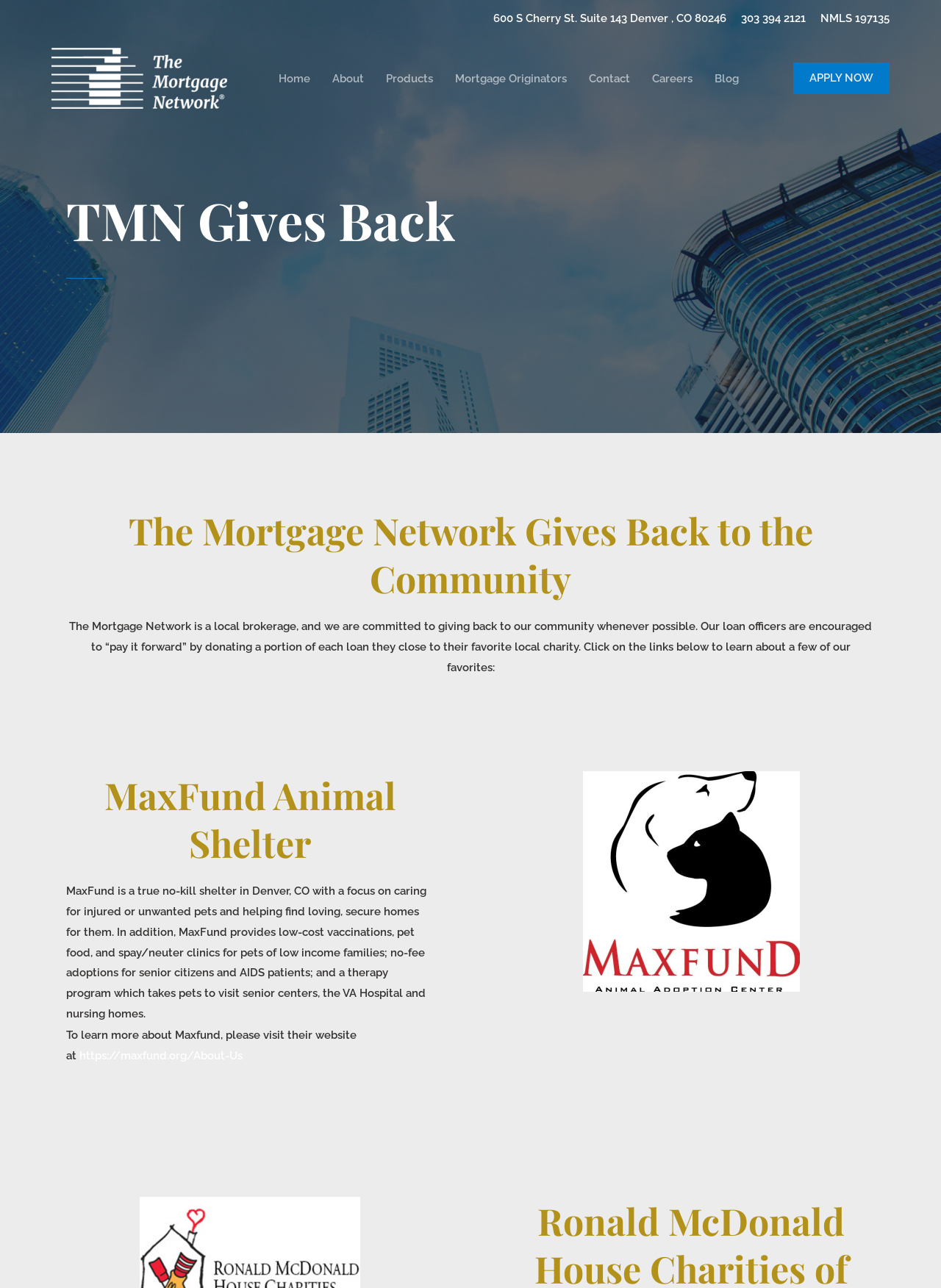Provide the bounding box coordinates of the HTML element described as: "Search". The bounding box coordinates should be four float numbers between 0 and 1, i.e., [left, top, right, bottom].

None